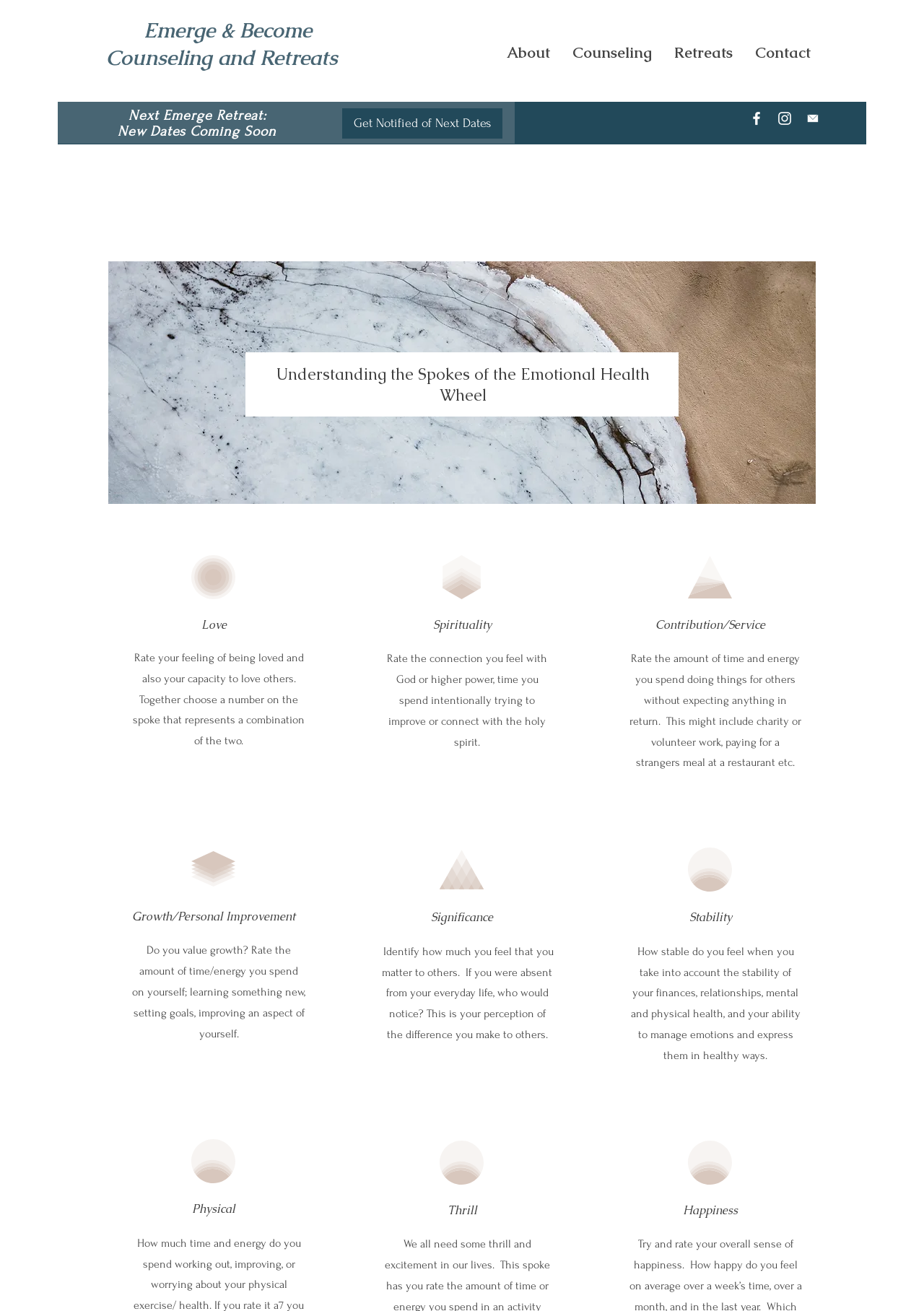Please specify the bounding box coordinates of the element that should be clicked to execute the given instruction: 'Get notified of next dates'. Ensure the coordinates are four float numbers between 0 and 1, expressed as [left, top, right, bottom].

[0.37, 0.083, 0.544, 0.106]